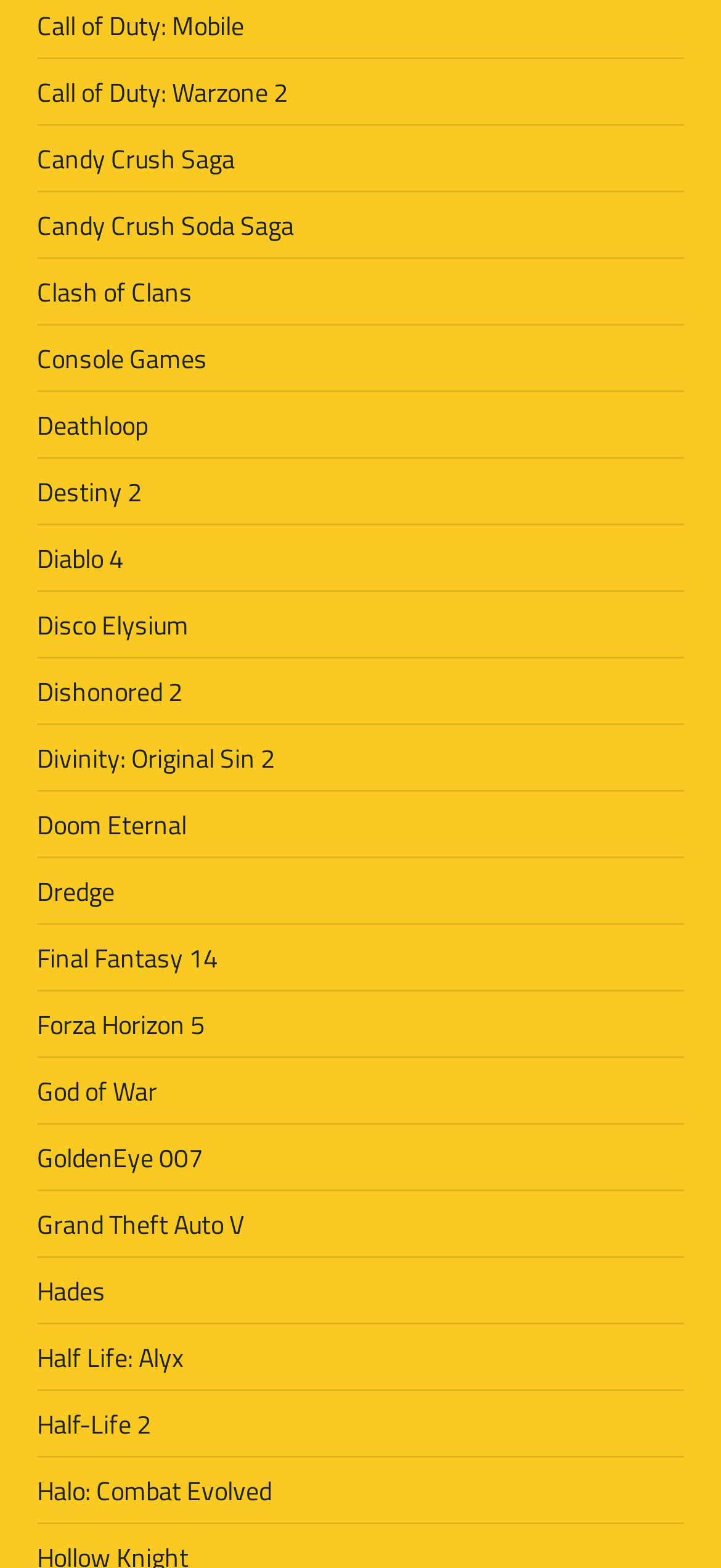Given the description: "Cookie settings", determine the bounding box coordinates of the UI element. The coordinates should be formatted as four float numbers between 0 and 1, [left, top, right, bottom].

None